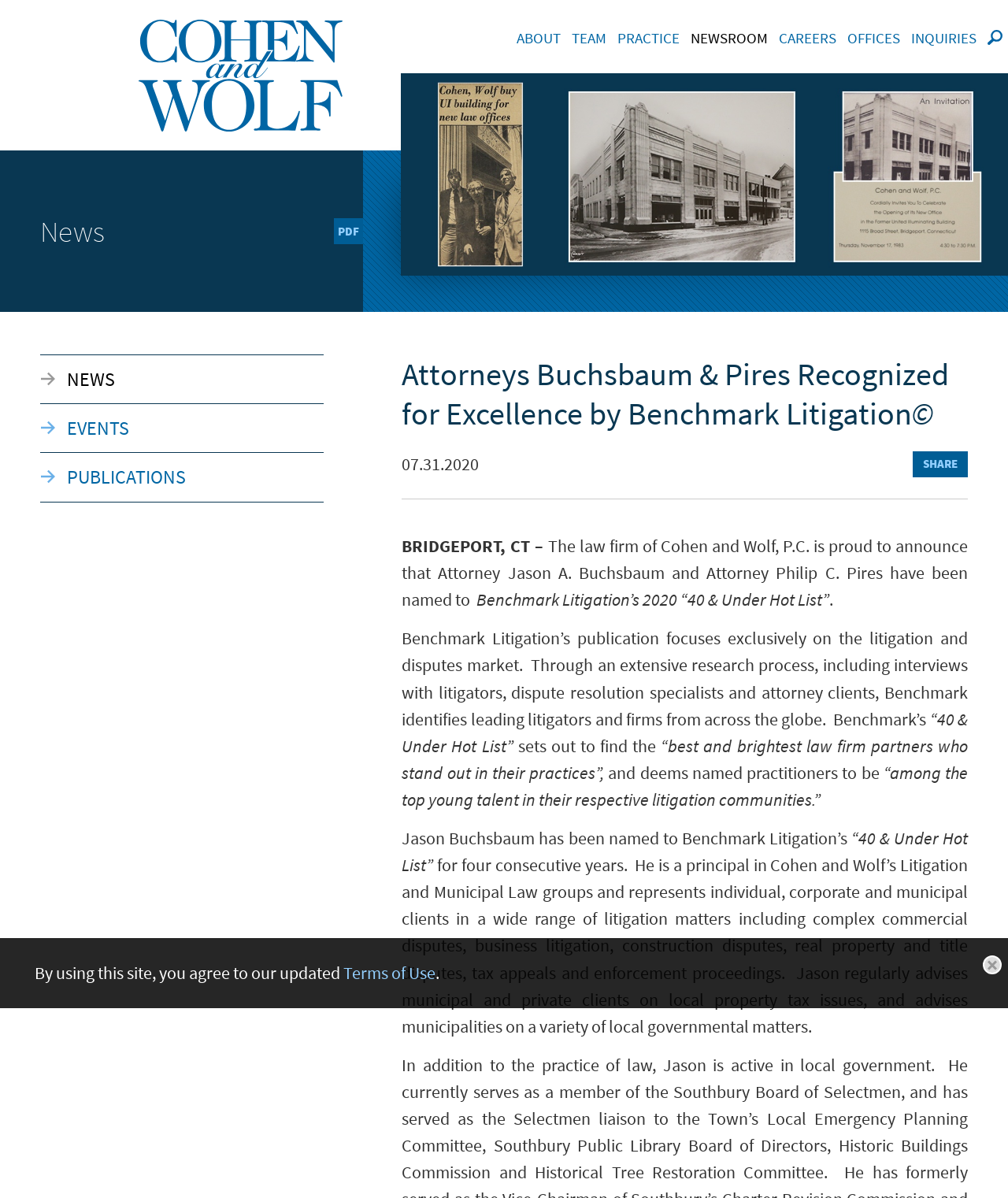How many attorneys are named to Benchmark Litigation’s 2020 '40 & Under Hot List'?
Look at the image and respond with a one-word or short-phrase answer.

Two